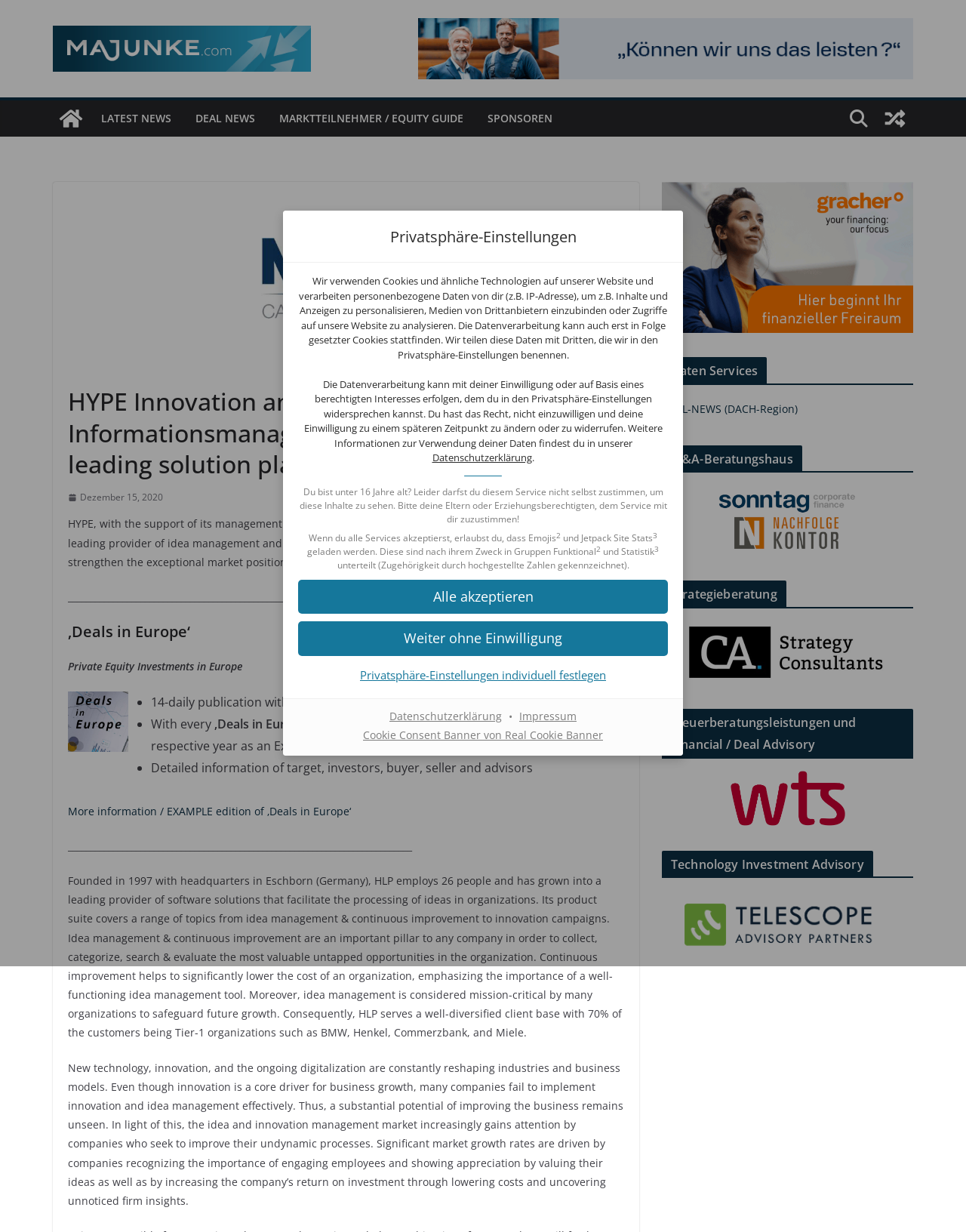What type of data is being processed by the website?
Your answer should be a single word or phrase derived from the screenshot.

Personal data